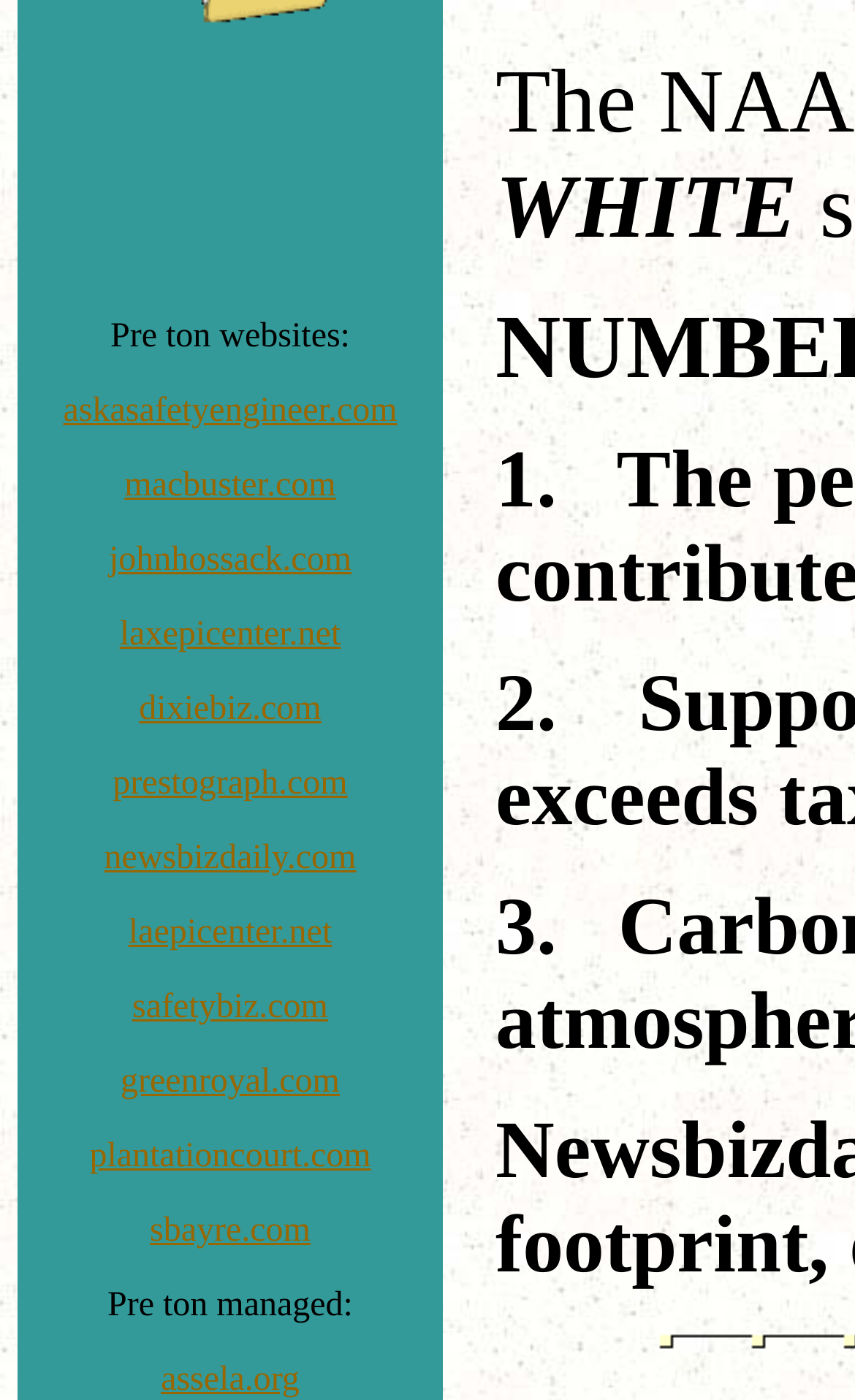What is the text color of the webpage?
Refer to the image and provide a one-word or short phrase answer.

WHITE